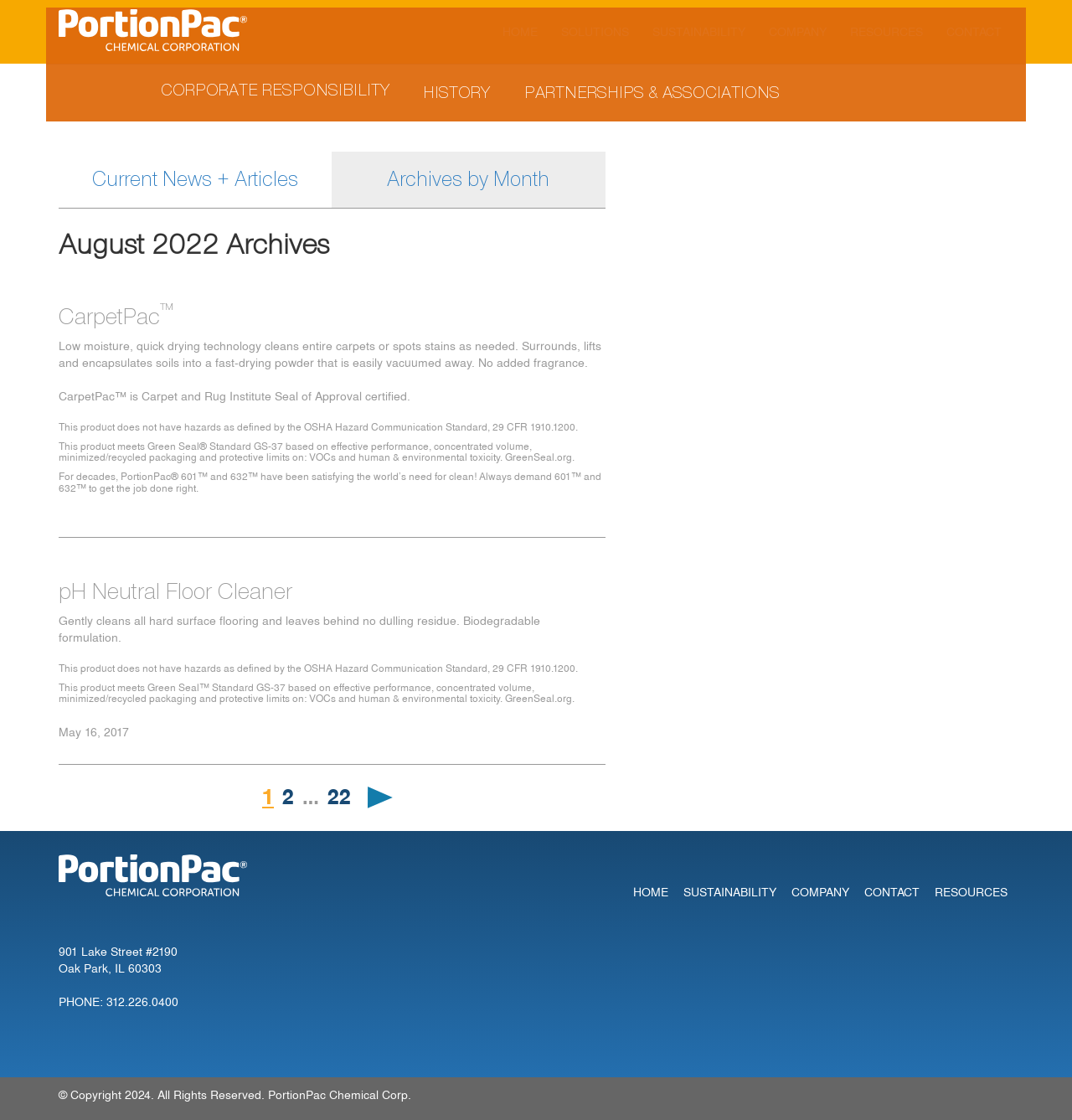Please identify the bounding box coordinates of the clickable area that will allow you to execute the instruction: "Share on social media".

None